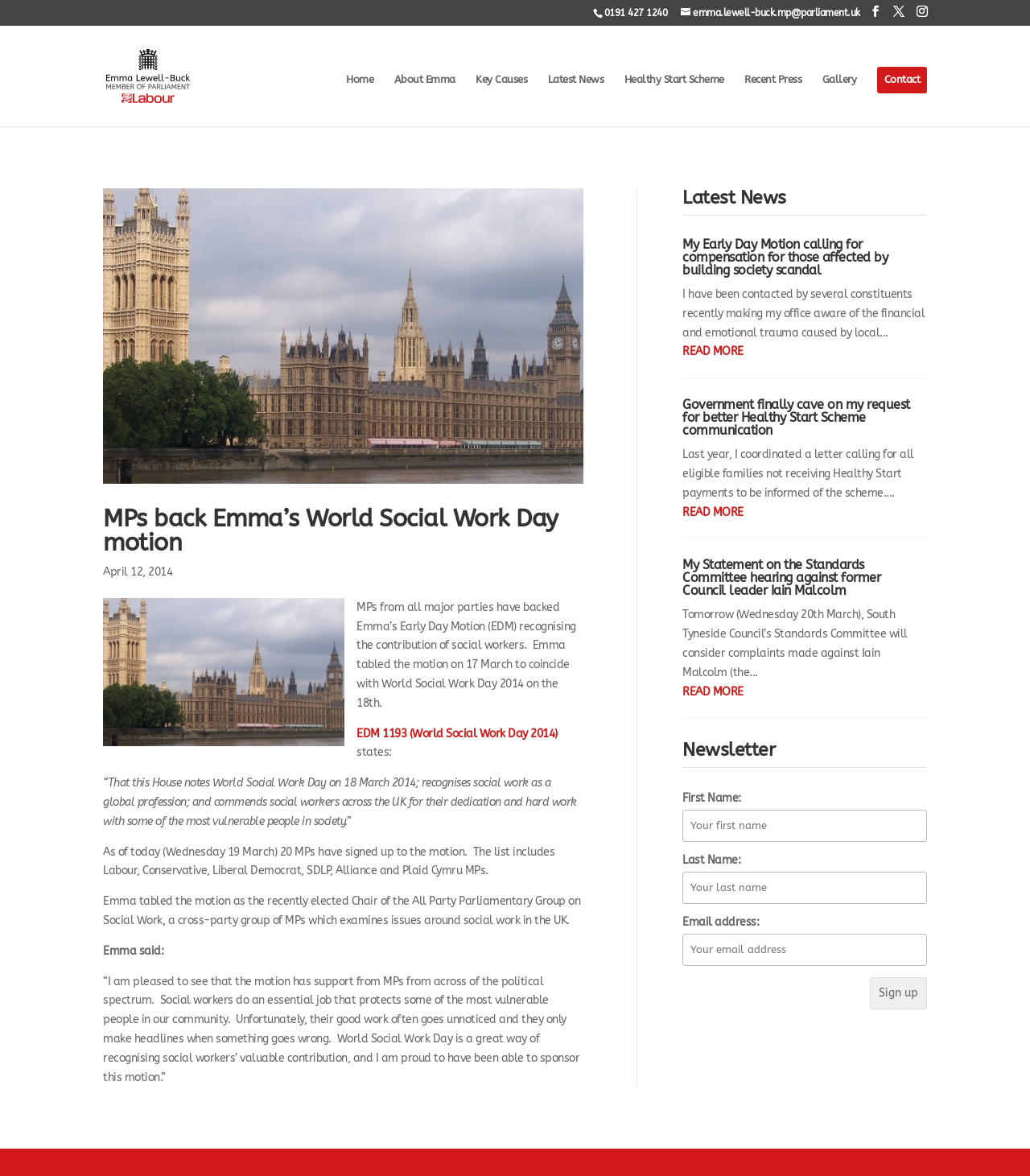What can be done on the webpage?
Refer to the image and provide a detailed answer to the question.

The webpage provides a section to sign up for a newsletter by entering first name, last name, and email address, which suggests that users can subscribe to receive newsletters from Emma.